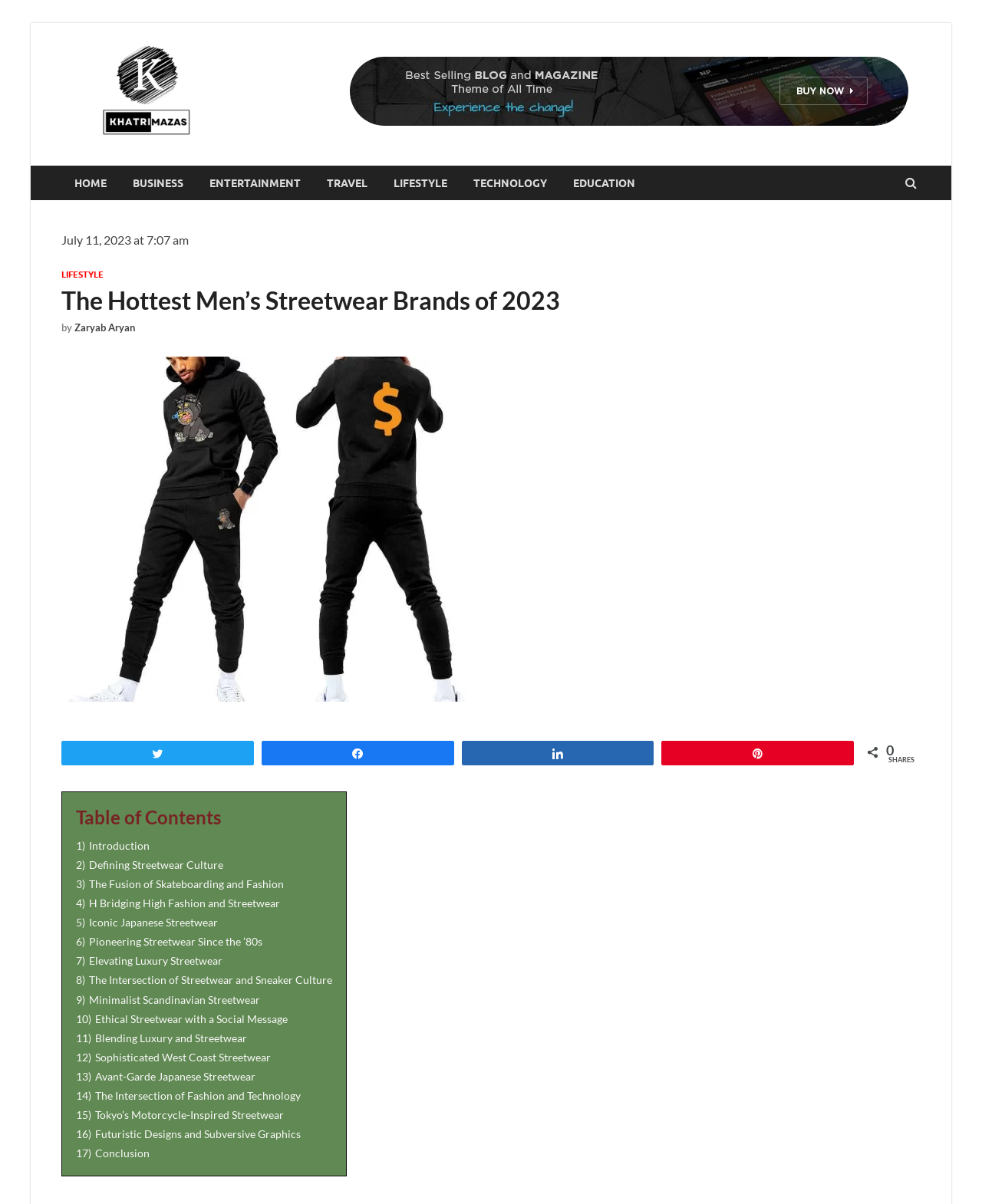Identify the bounding box coordinates of the area you need to click to perform the following instruction: "View the Table of Contents".

[0.077, 0.669, 0.225, 0.688]